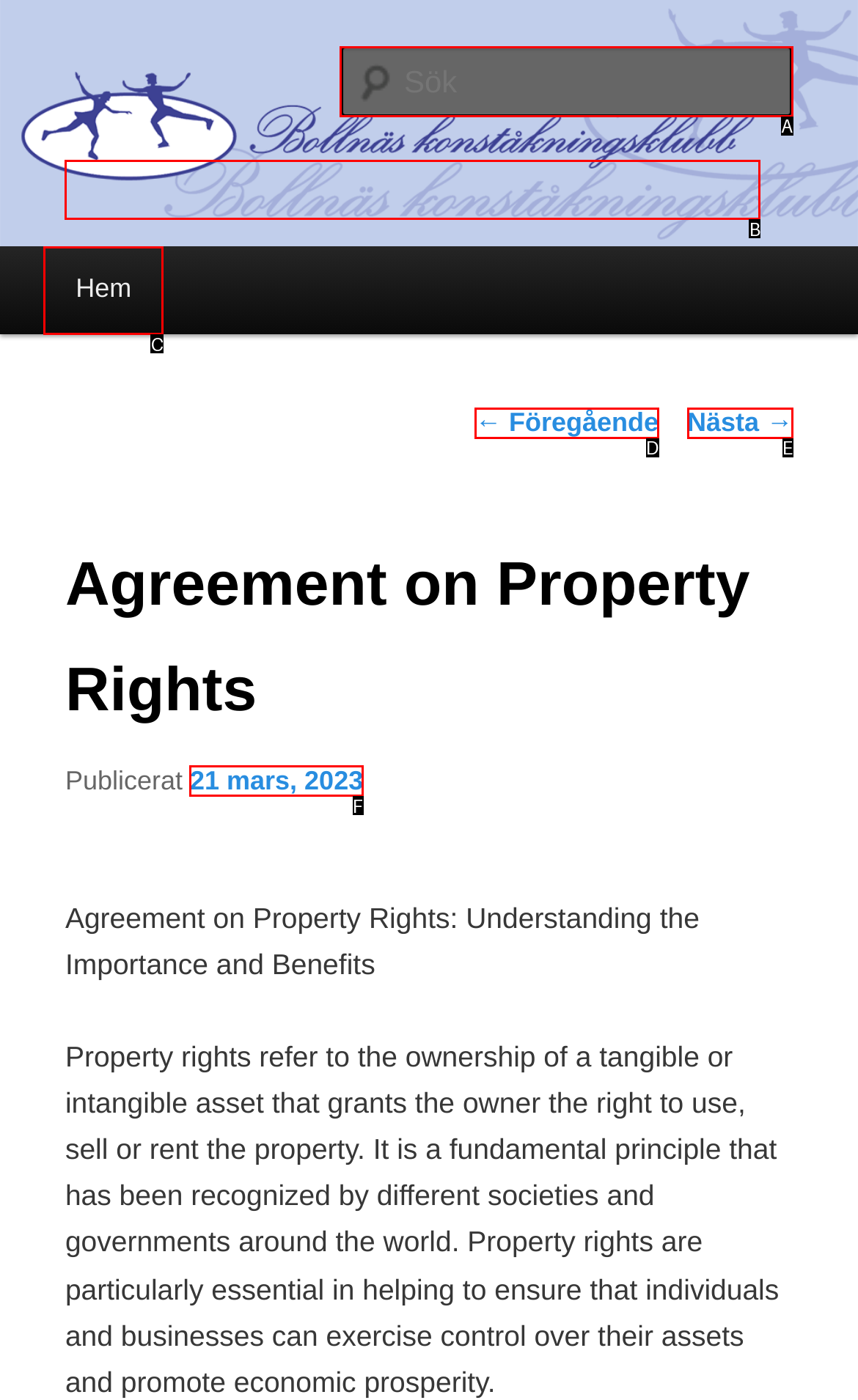Based on the element description: Hem, choose the HTML element that matches best. Provide the letter of your selected option.

C